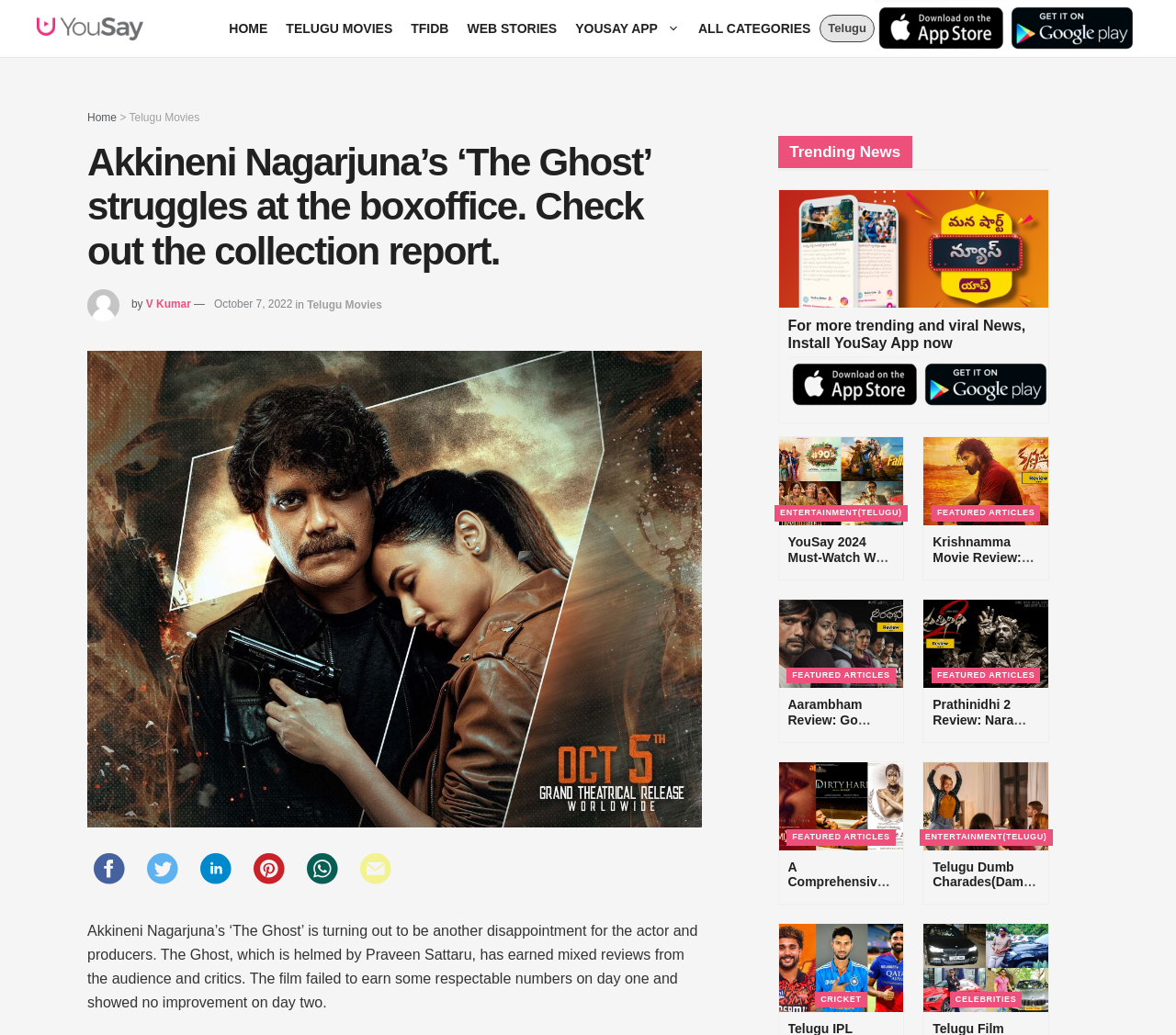Summarize the webpage in an elaborate manner.

The webpage is about a news article discussing the box office performance of the movie "The Ghost" starring Akkineni Nagarjuna. At the top, there is a banner with the site's name and a navigation menu with links to different sections such as "HOME", "TELUGU MOVIES", and "WEB STORIES". Below the navigation menu, there is a heading that repeats the title of the article, followed by a brief summary of the article's content.

The main content of the article is divided into two sections. The first section discusses the movie's performance at the box office, mentioning that it has received mixed reviews from the audience and critics. The second section provides a brief overview of the movie's plot.

On the right side of the page, there are several links to share the article on social media platforms, including Facebook, Twitter, and Pinterest. Below these links, there are several headings and links to other news articles, categorized under "Trending News", "ENTERTAINMENT(TELUGU)", and "FEATURED ARTICLES". These articles have titles such as "YouSay 2024 Must-Watch Web Series", "Krishnamma Movie Review", and "Aarambham Review".

Throughout the page, there are several images, including a banner at the top and thumbnails for the news articles. The overall layout is organized, with clear headings and concise text, making it easy to navigate and read.